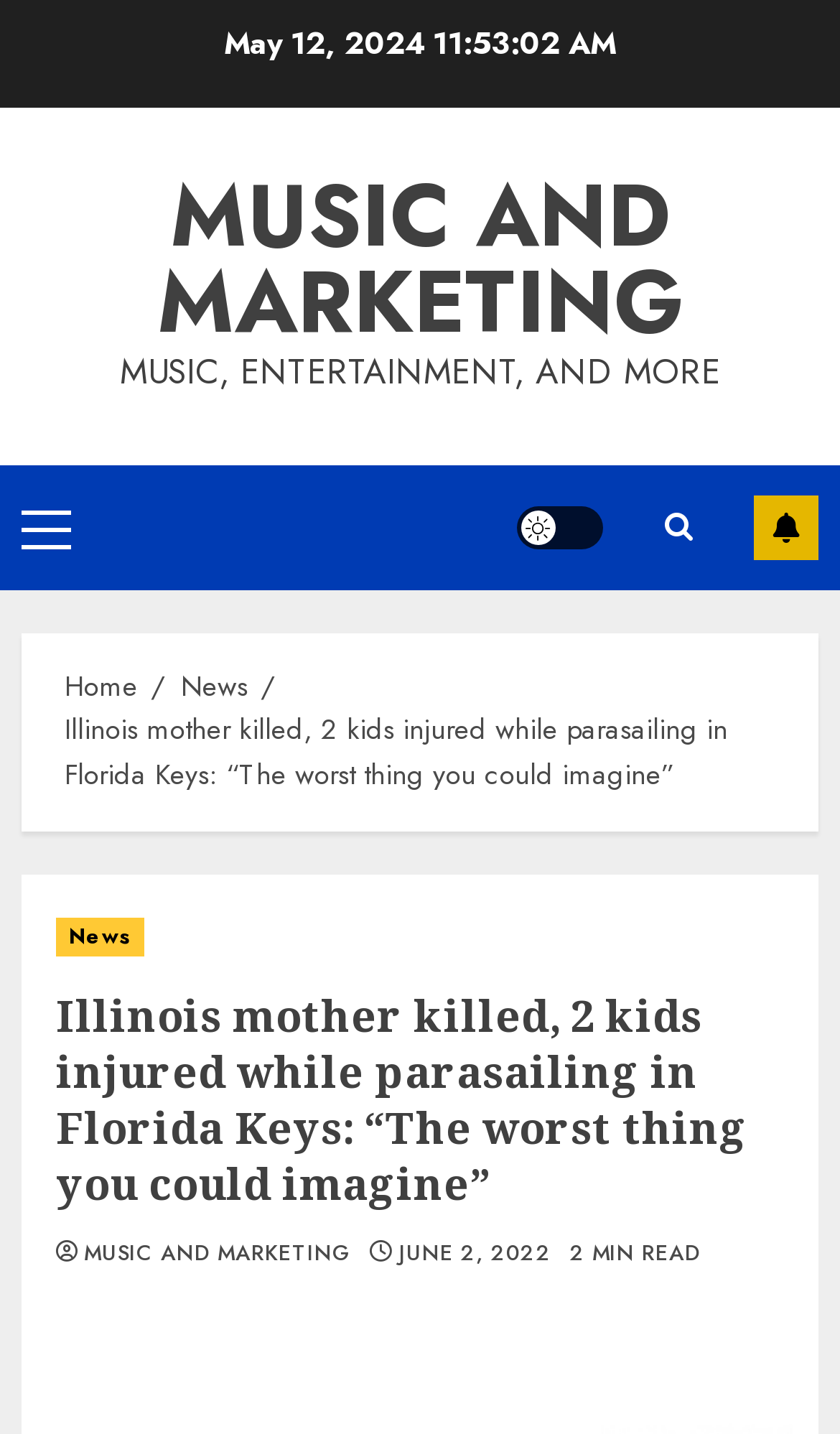How many links are in the primary menu?
Please look at the screenshot and answer in one word or a short phrase.

1